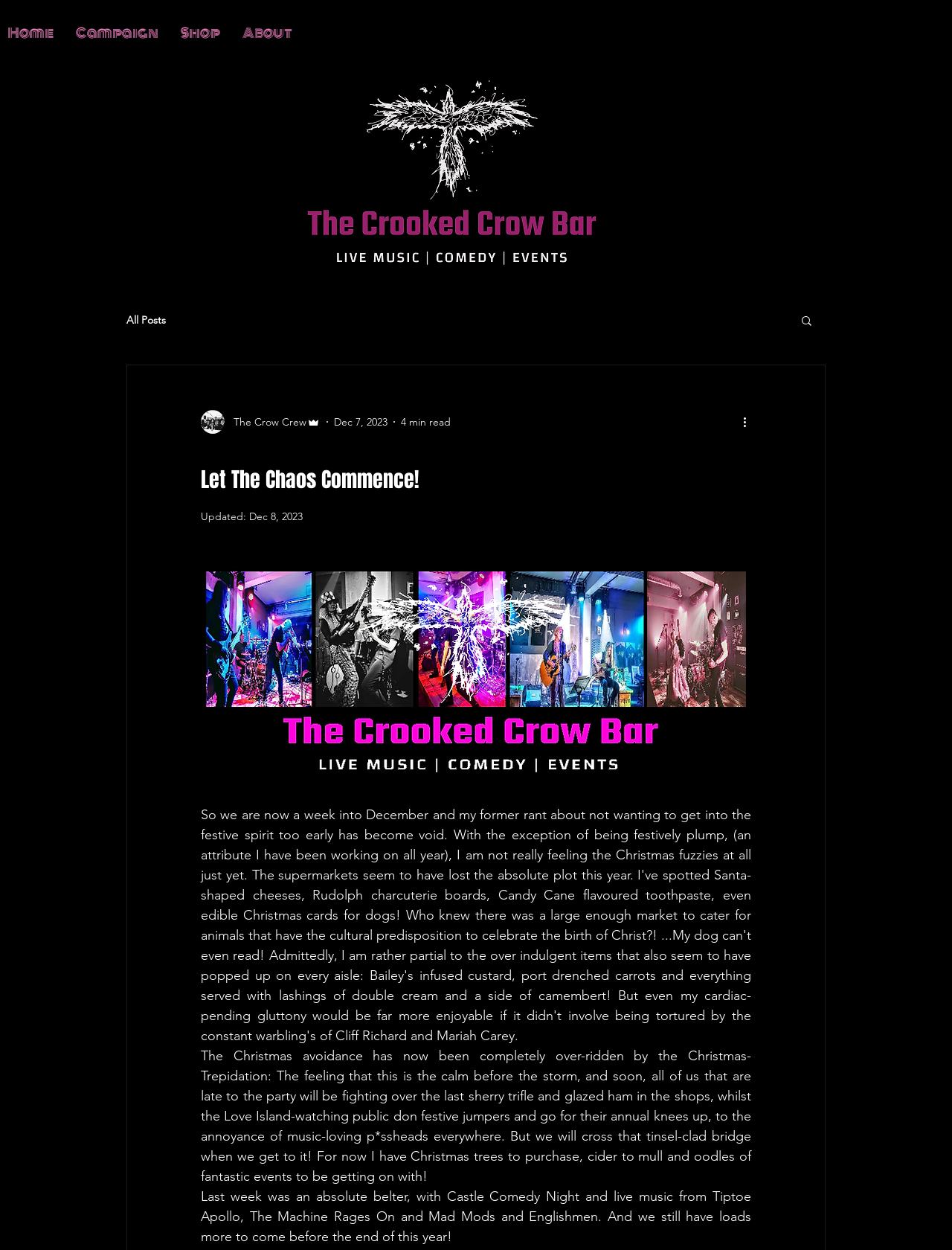What is the theme of the blog post?
Based on the content of the image, thoroughly explain and answer the question.

I found the theme of the blog post by reading the text content of the blog post, which mentions Christmas-related topics such as Christmas trees, cider, and festive jumpers. The tone of the blog post also suggests that it is related to the Christmas season.